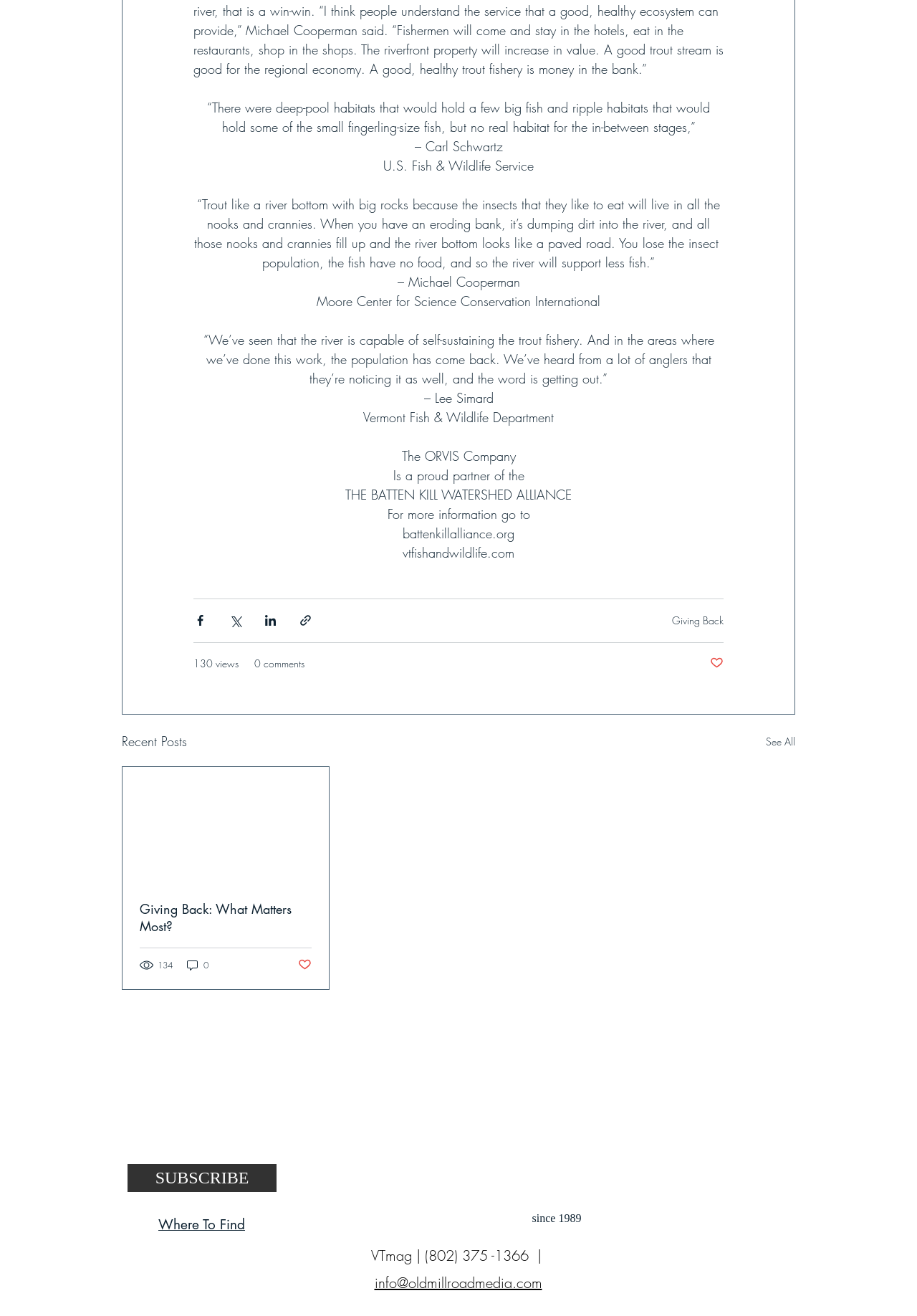Please specify the bounding box coordinates of the clickable section necessary to execute the following command: "Visit the Batten Kill Watershed Alliance website".

[0.439, 0.399, 0.561, 0.412]